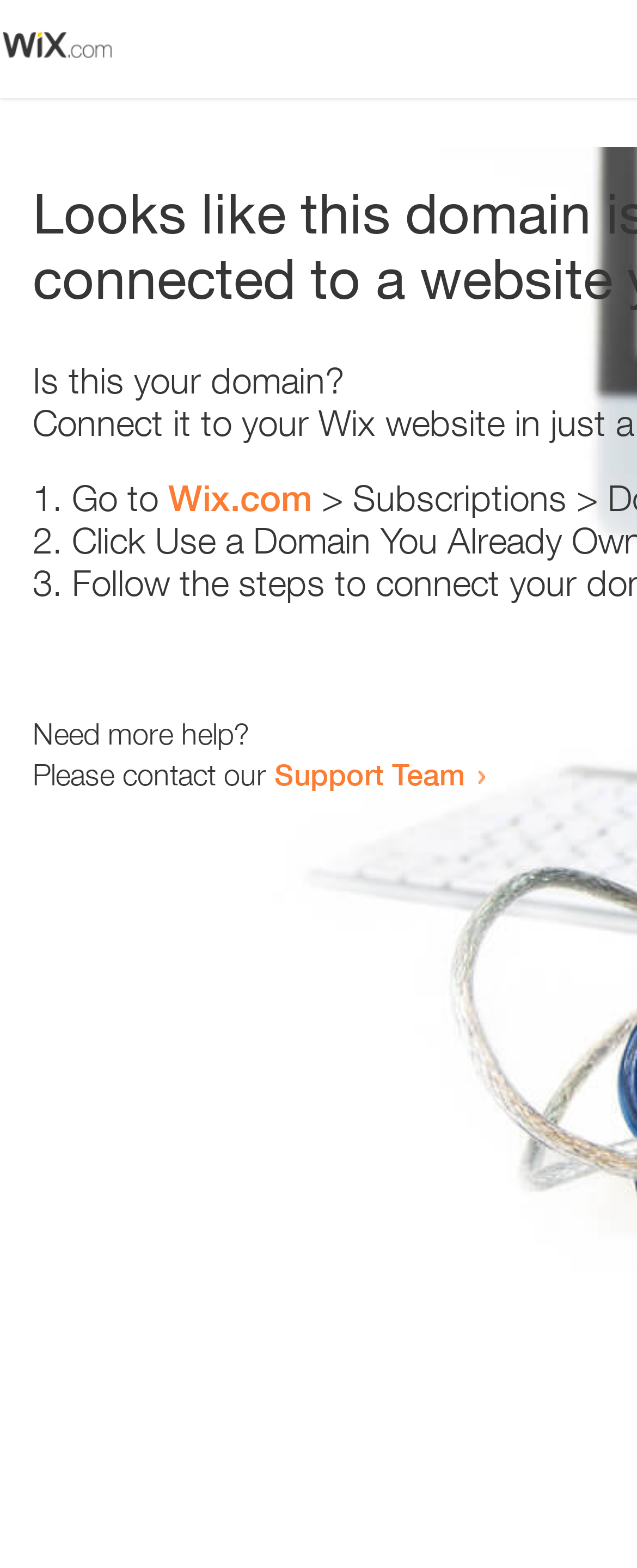Give a one-word or short phrase answer to this question: 
Where can you contact for more help?

Support Team